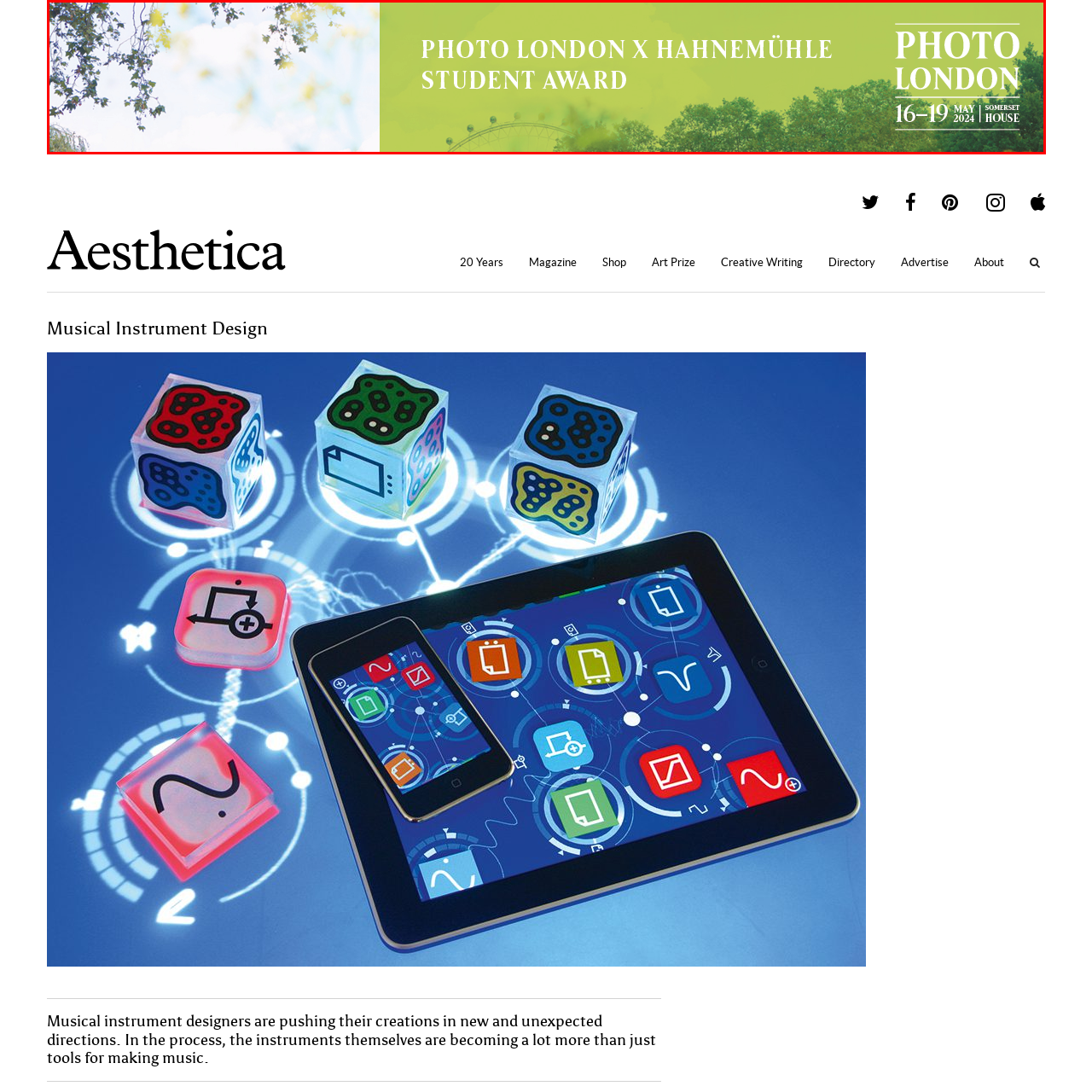What is the purpose of the event?
Focus on the image inside the red bounding box and offer a thorough and detailed answer to the question.

The event aims to provide a prestigious platform for emerging talents in photography to showcase their work, which suggests that the purpose of the event is to celebrate and encourage these talents.